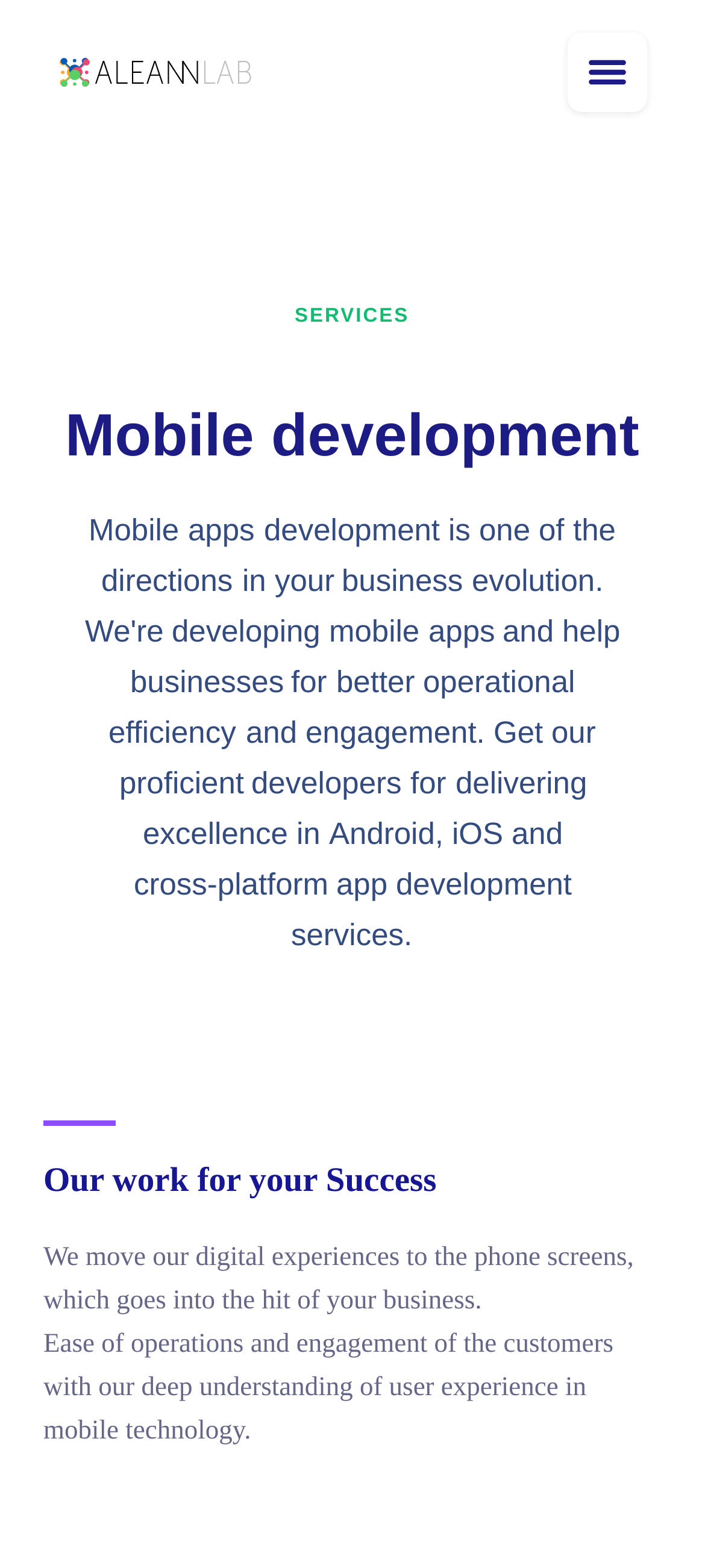What is the company's goal for digital experiences?
Please give a detailed and elaborate answer to the question based on the image.

The company's goal for digital experiences is to move them to phone screens, which is stated in the description of their work for customer success.